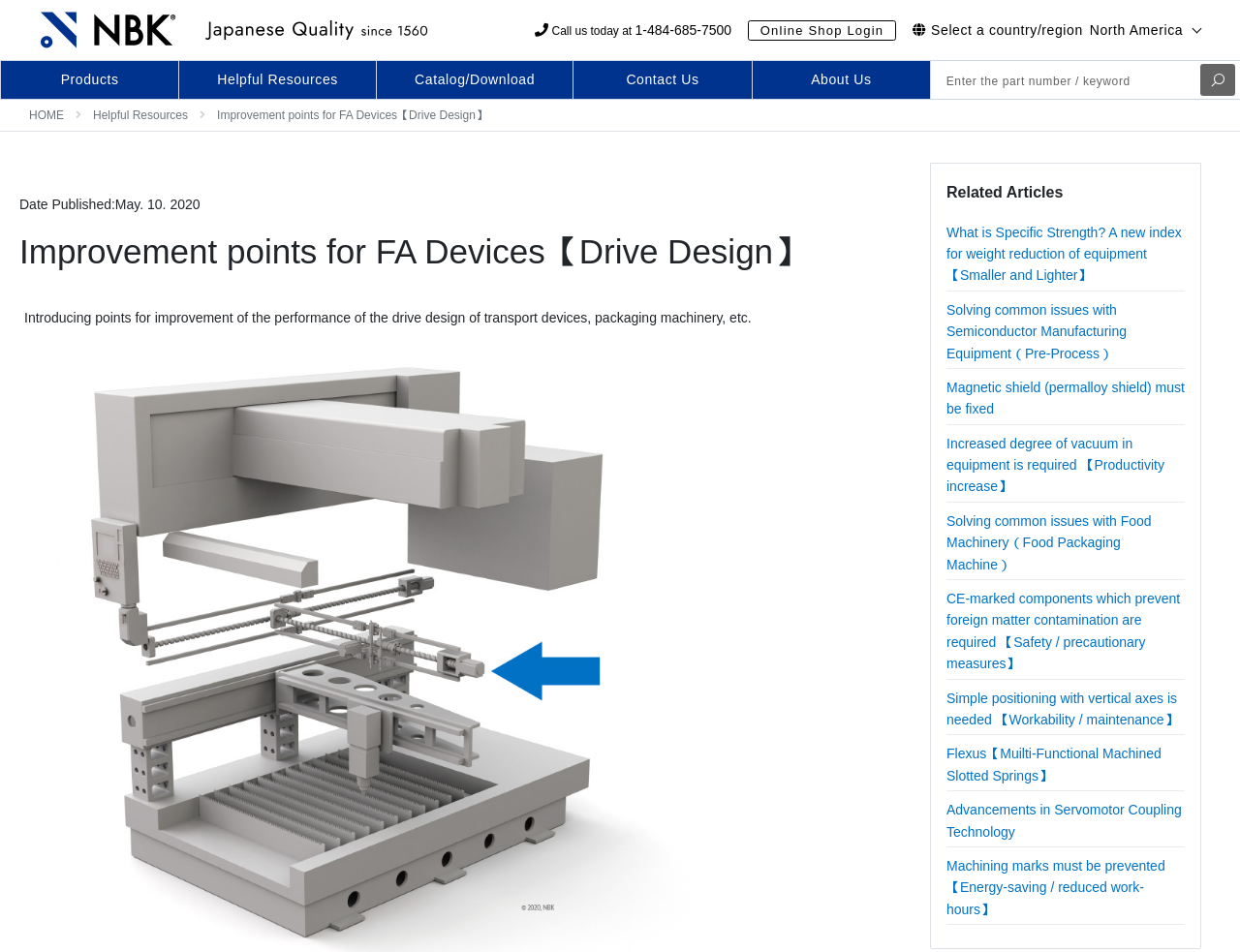Given the element description: "Flexus【Muilti-Functional Machined Slotted Springs】", predict the bounding box coordinates of this UI element. The coordinates must be four float numbers between 0 and 1, given as [left, top, right, bottom].

[0.763, 0.784, 0.937, 0.823]